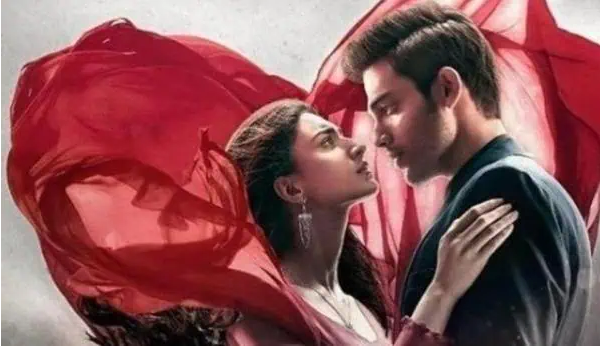Please provide a one-word or short phrase answer to the question:
What is the atmosphere created by the flowing red fabric?

Dramatic and passionate